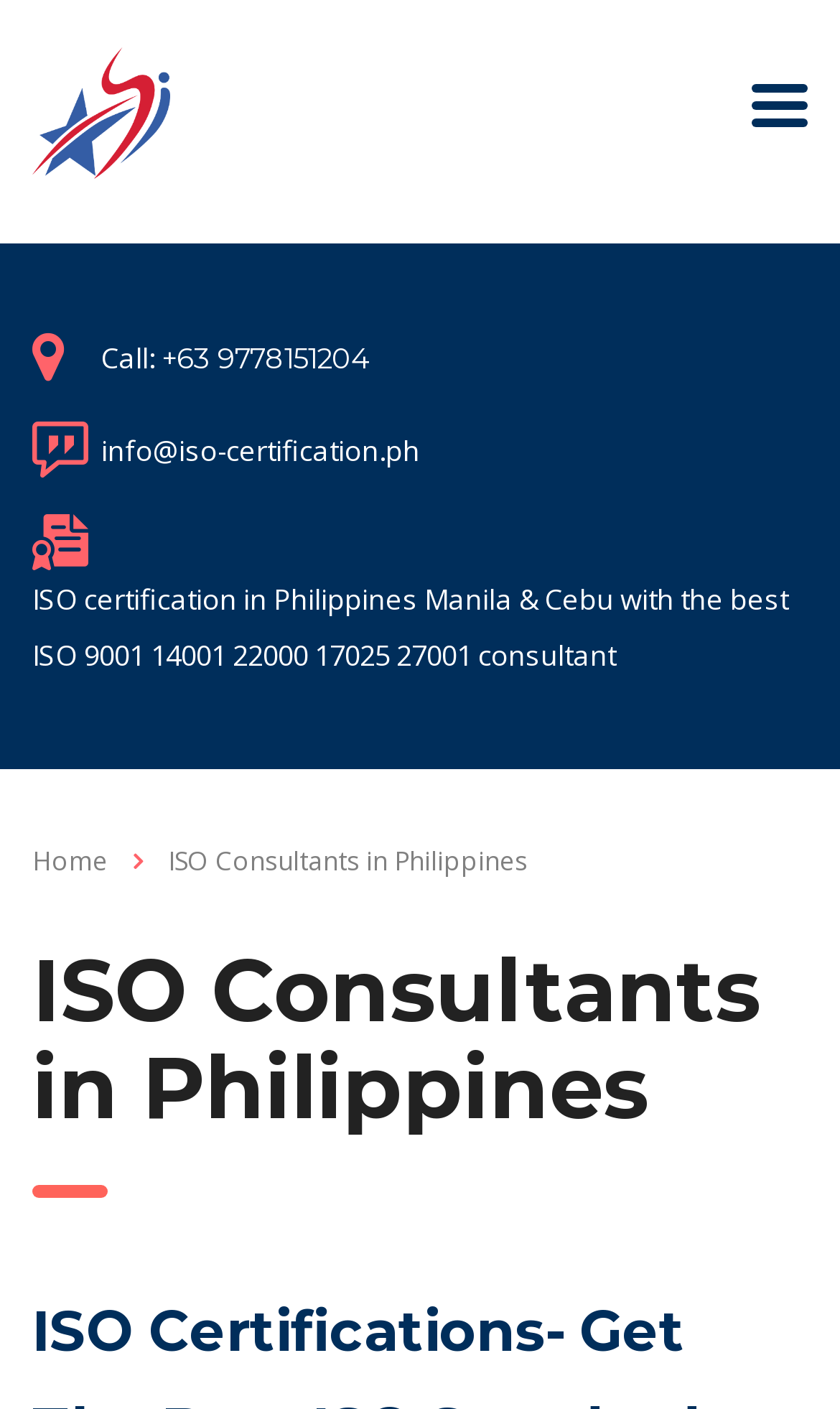What are the cities in Philippines where ISO certification is provided?
Utilize the image to construct a detailed and well-explained answer.

I found the cities by examining the static text element that mentions 'ISO certification in Philippines Manila & Cebu'.